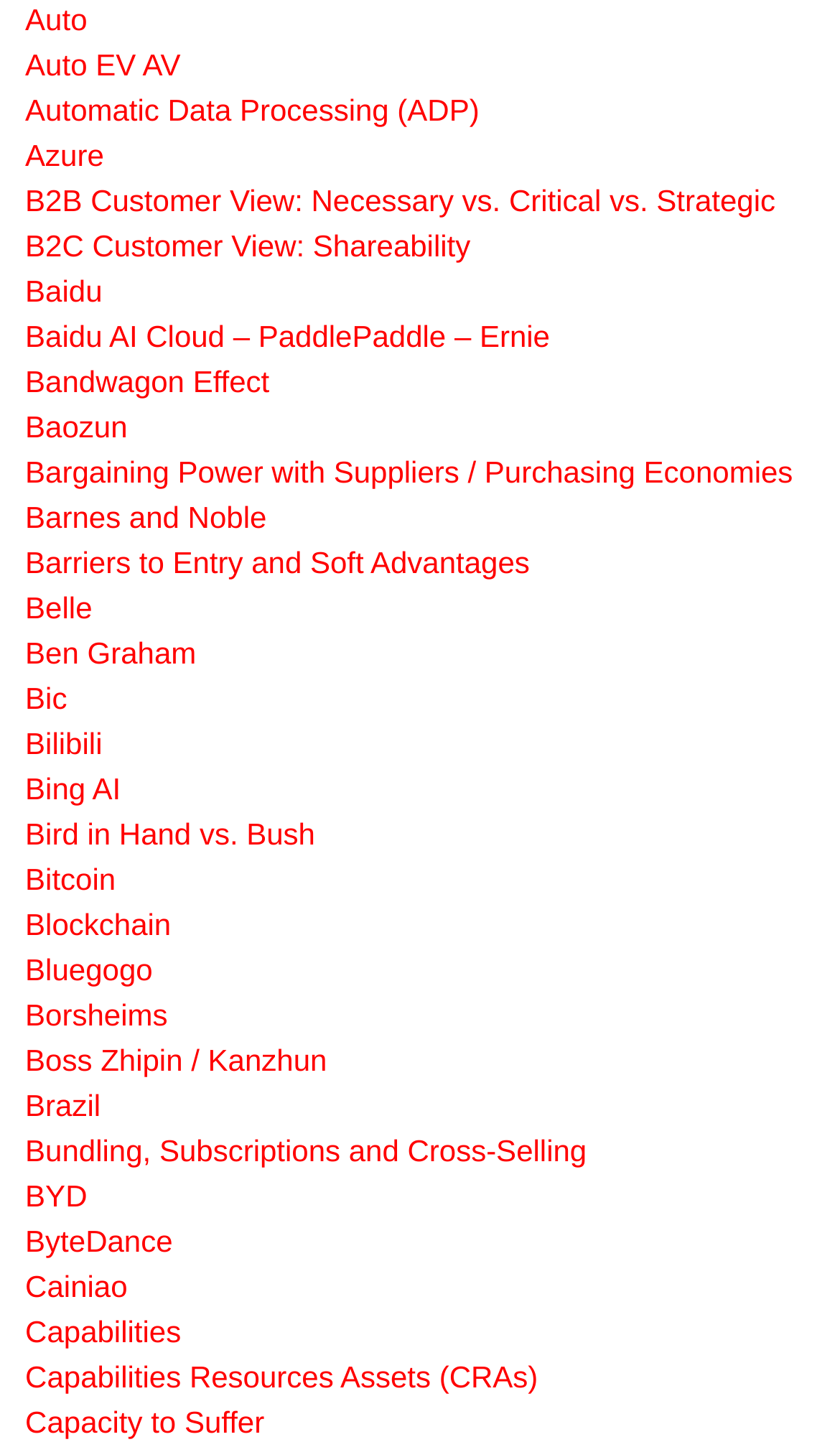From the given element description: "aria-label="LinkedIn" title="LinkedIn"", find the bounding box for the UI element. Provide the coordinates as four float numbers between 0 and 1, in the order [left, top, right, bottom].

None